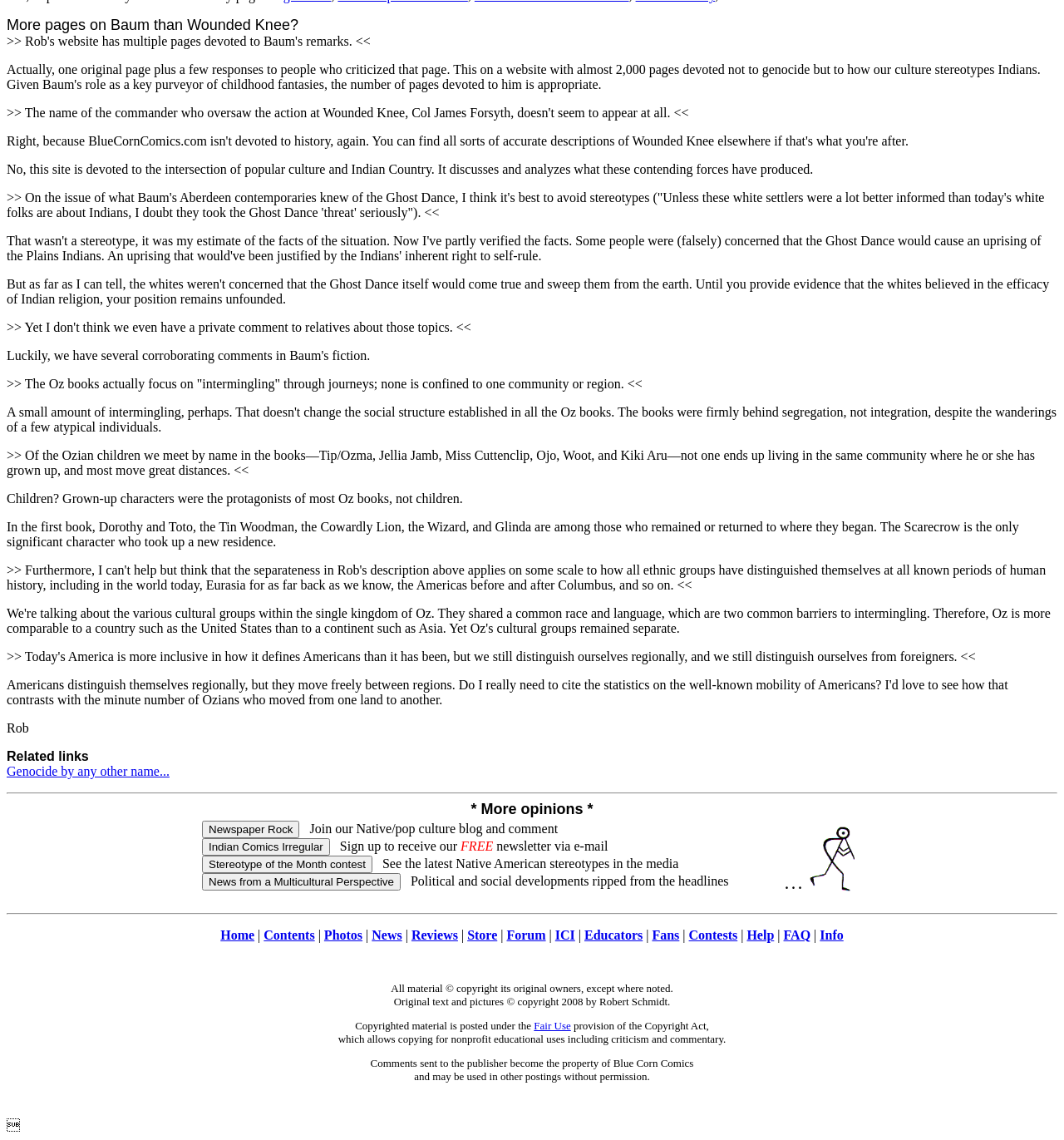Identify and provide the bounding box coordinates of the UI element described: "Genocide by any other name...". The coordinates should be formatted as [left, top, right, bottom], with each number being a float between 0 and 1.

[0.006, 0.67, 0.159, 0.683]